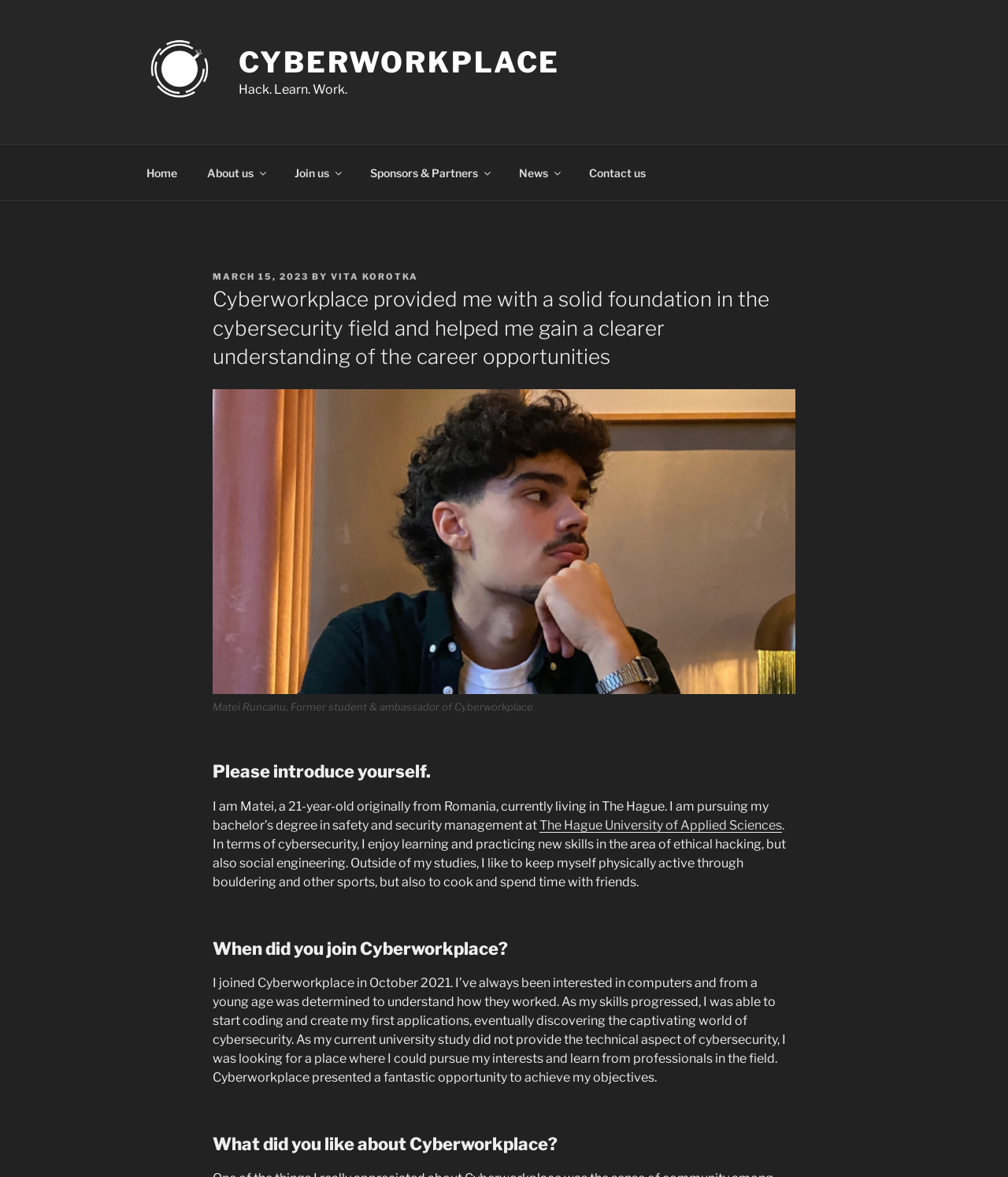Highlight the bounding box coordinates of the region I should click on to meet the following instruction: "Click on the 'Join us' link".

[0.278, 0.13, 0.351, 0.163]